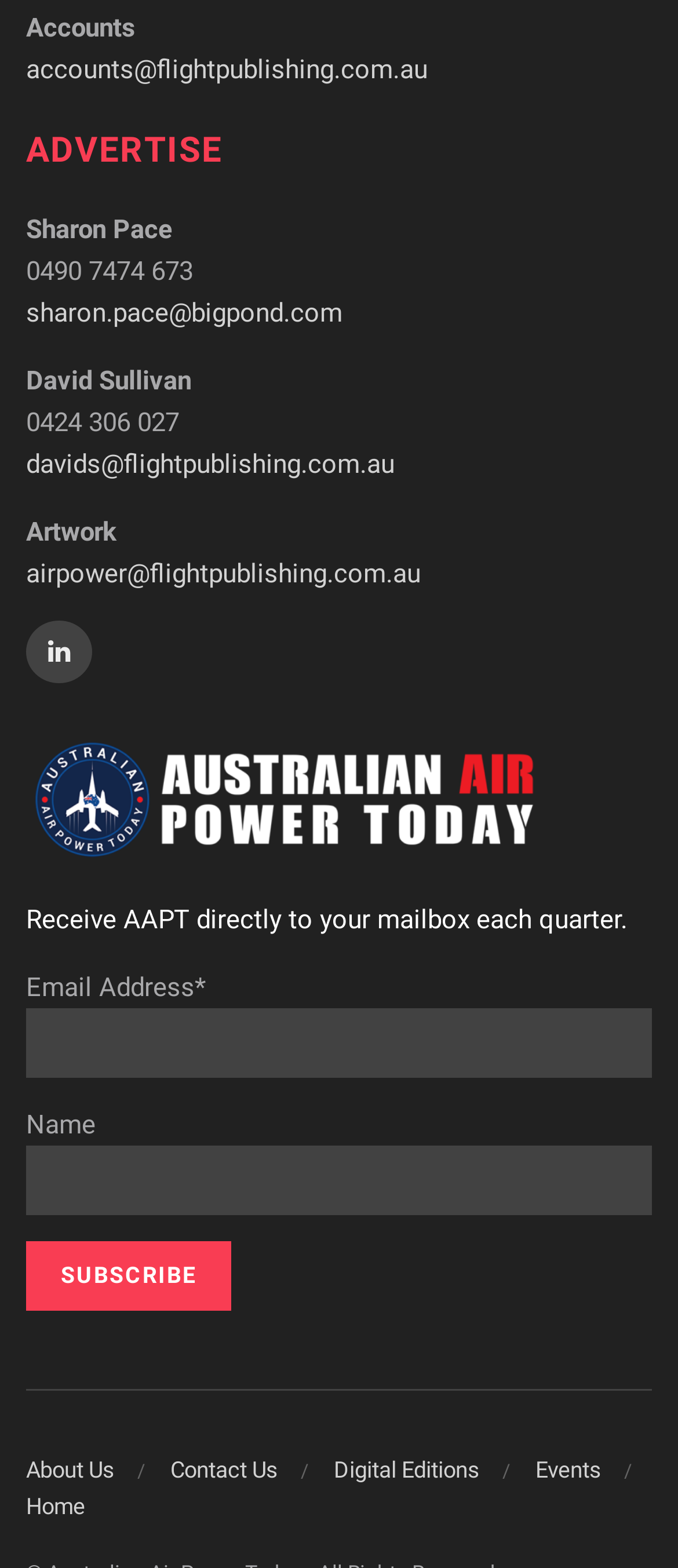Please locate the clickable area by providing the bounding box coordinates to follow this instruction: "Contact Us".

[0.251, 0.929, 0.41, 0.945]